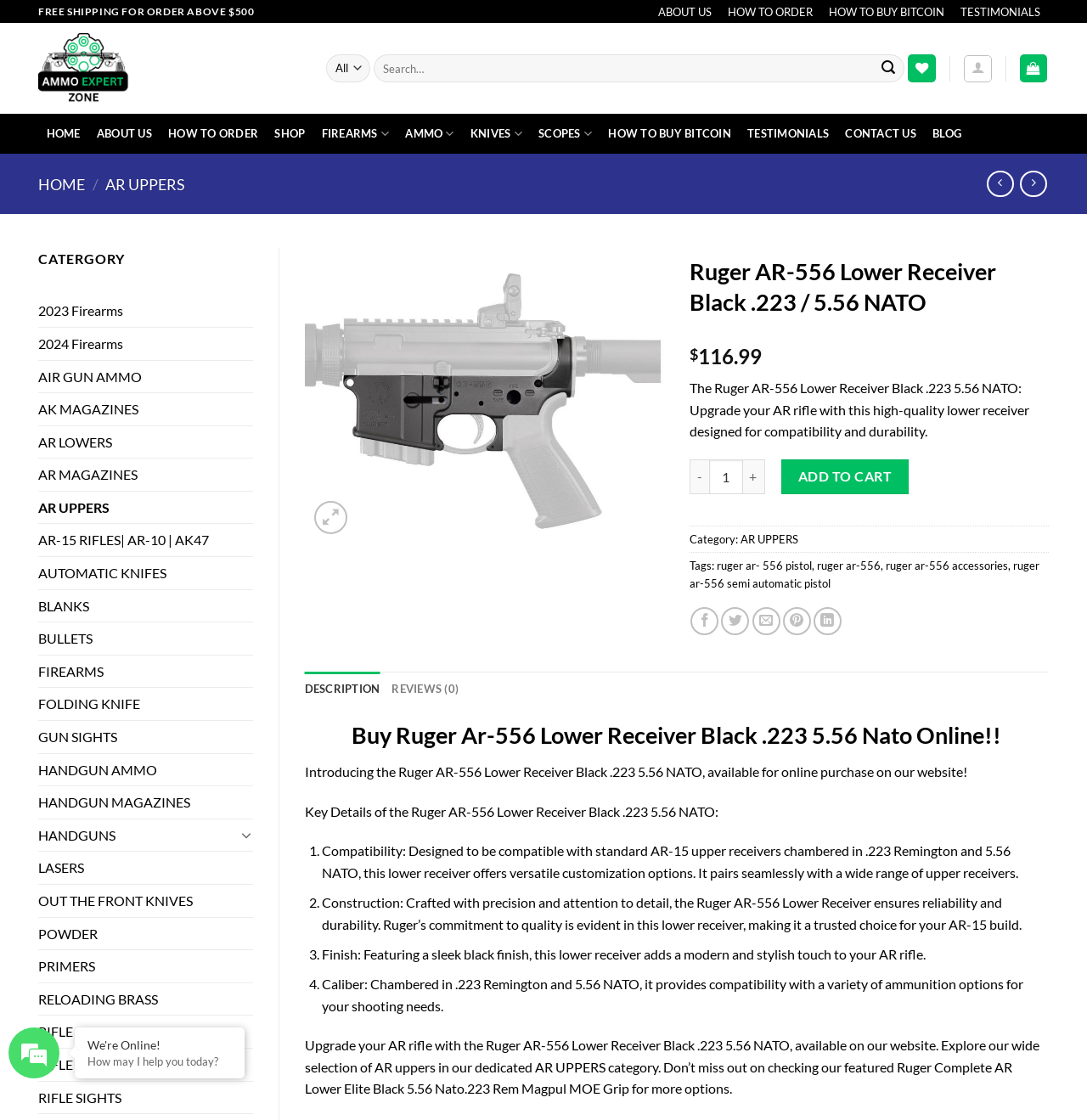Give a comprehensive overview of the webpage, including key elements.

This webpage is an online store selling firearms and related accessories. At the top, there is a navigation bar with links to "About Us", "How to Order", "How to Buy Bitcoin", and "Testimonials". Below this, there is a search bar with a submit button. On the top-right corner, there are three social media links.

On the left side, there is a category menu with links to various firearms and accessories, such as "AR Uppers", "AR Lowers", "Handgun Ammo", and "Rifle Sights". Below this, there is a "Wishlist" button.

The main content of the page is a product description for the "Ruger AR-556 Lower Receiver Black .223 5.56 NATO". The product name is displayed in a large font, and below it, there is a product image. The product description is a short paragraph explaining the features and benefits of the product.

Below the product description, there is a price display showing the cost of the product, which is $116.99. There is also a quantity selector with "+" and "-" buttons to adjust the quantity, and an "ADD TO CART" button.

On the right side, there are links to related products or categories, such as "2023 Firearms", "2024 Firearms", "Air Gun Ammo", and "AK Magazines".